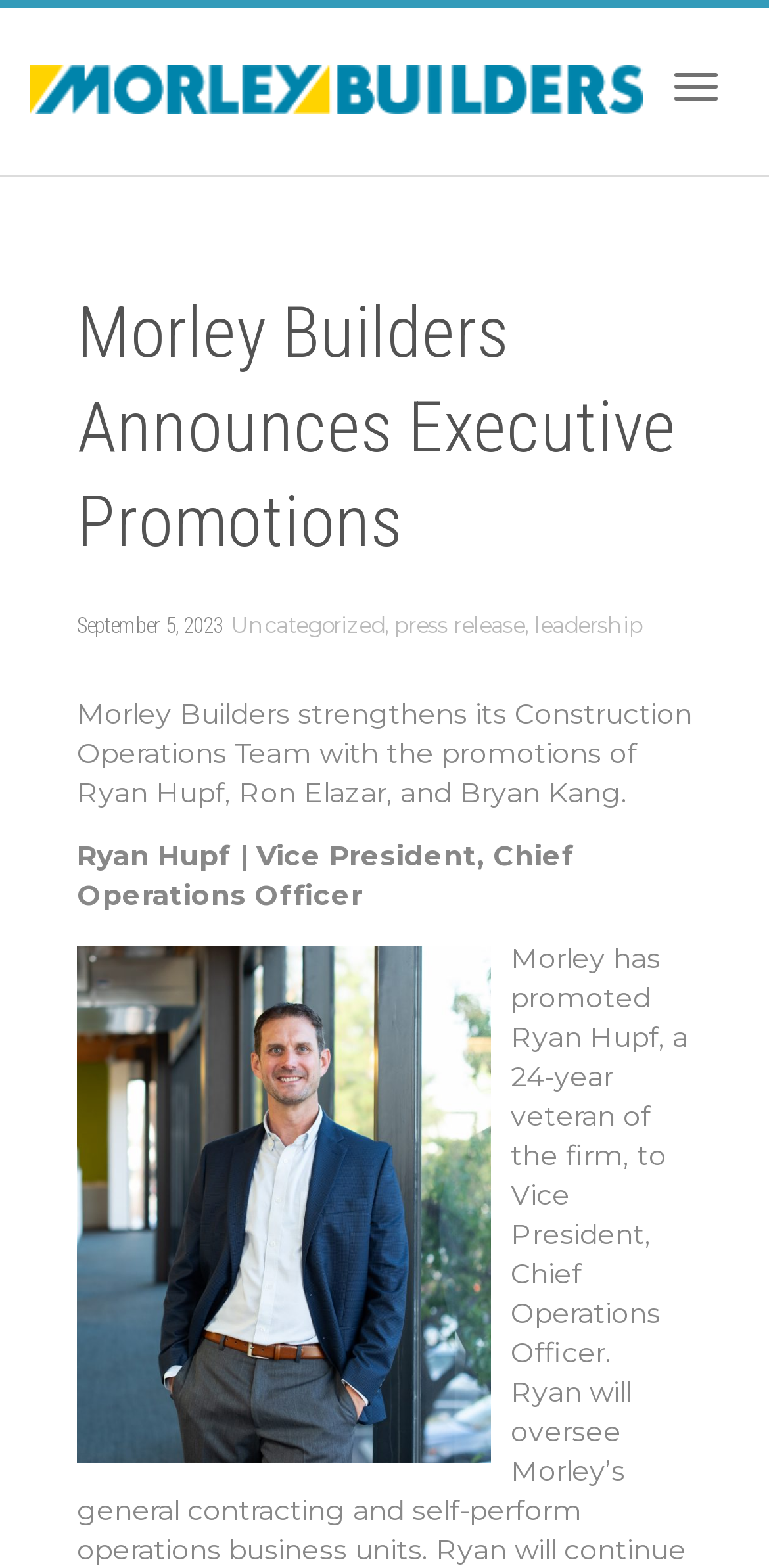Given the element description: "leadership", predict the bounding box coordinates of this UI element. The coordinates must be four float numbers between 0 and 1, given as [left, top, right, bottom].

[0.695, 0.39, 0.836, 0.407]